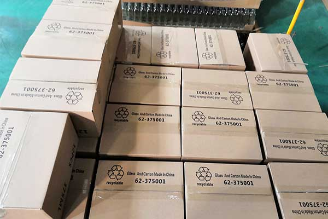Provide a thorough description of the image, including all visible elements.

The image showcases a collection of neatly arranged cardboard boxes, likely intended for packaging glassware products. These boxes are labeled with various identifiers, including "T0861E-2" and "62-375001," indicating their contents and possibly tracking information. The scene is set against a green surface, which adds a contrasting backdrop to the neutral tones of the brown boxes. In the background, a glimpse of glass items can be seen, suggesting that the boxes contain glass products from the Xuzhou Ant Glass Products Co., Ltd., a professional glassware supplier based in China. This organization specializes in a wide range of glass items, including jars and bottles, and provides customized packaging solutions tailored to customers' needs. The arrangement of the boxes indicates readiness for distribution, emphasizing the company's commitment to quality and customer satisfaction.